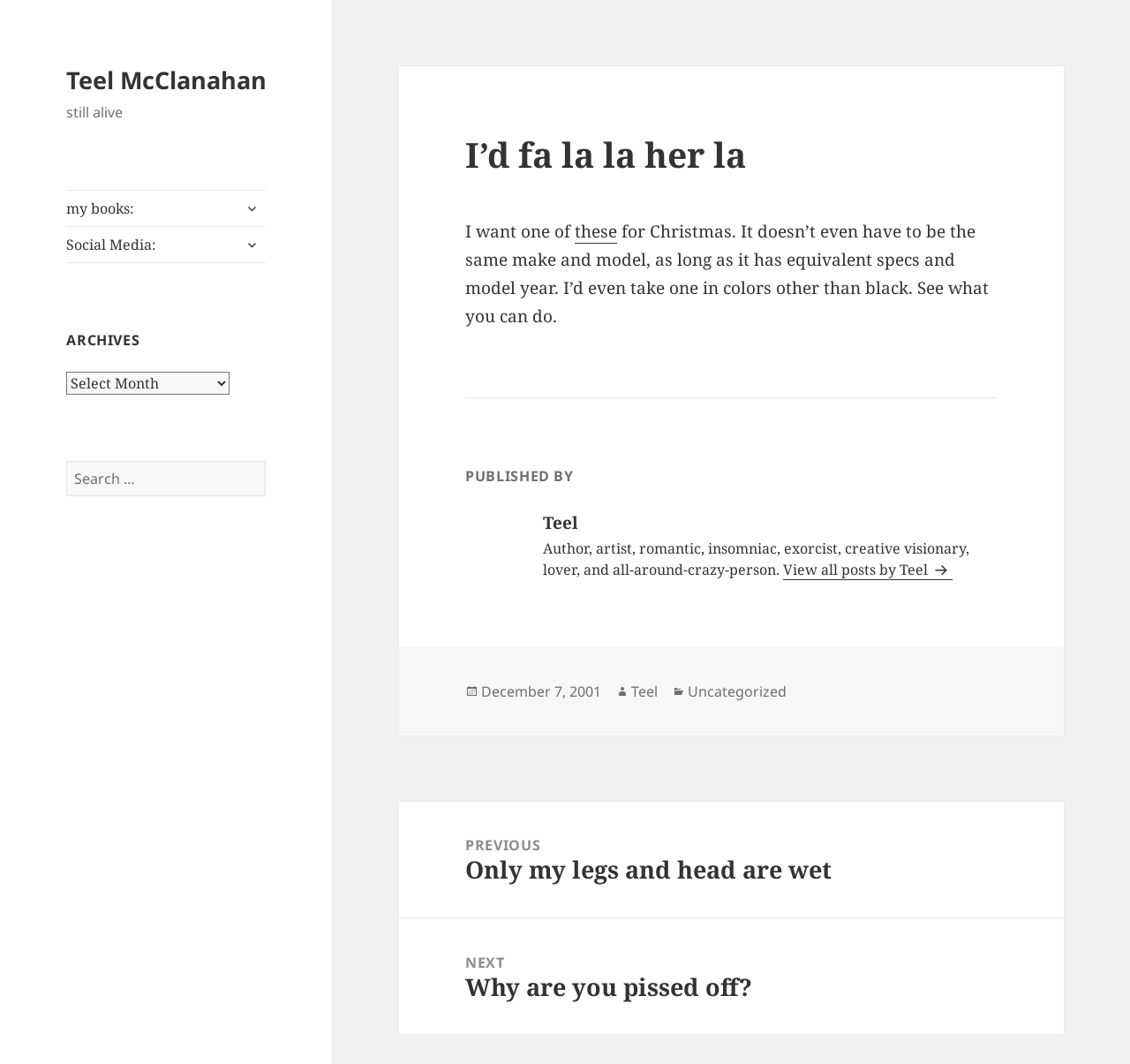Using the element description: "Teel", determine the bounding box coordinates. The coordinates should be in the format [left, top, right, bottom], with values between 0 and 1.

[0.559, 0.641, 0.582, 0.66]